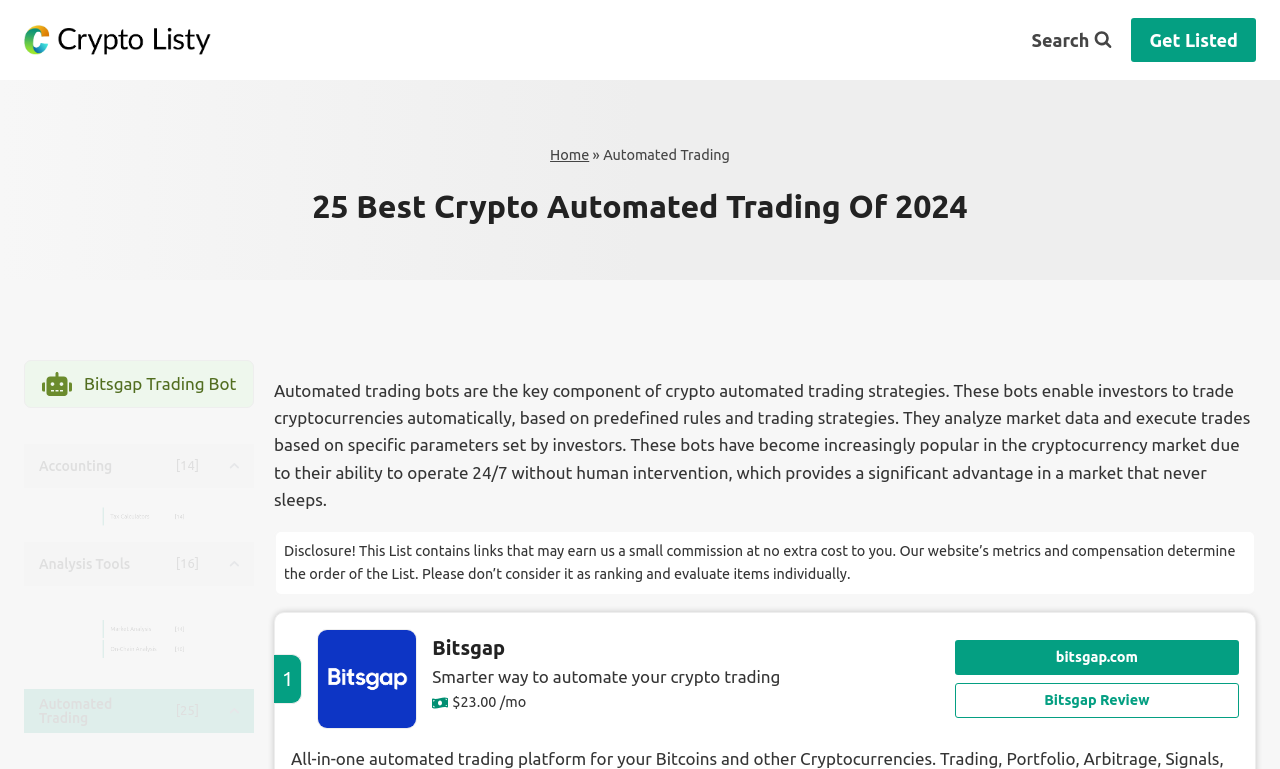Please identify the bounding box coordinates of where to click in order to follow the instruction: "Get listed on Crypto Listy".

[0.884, 0.024, 0.981, 0.08]